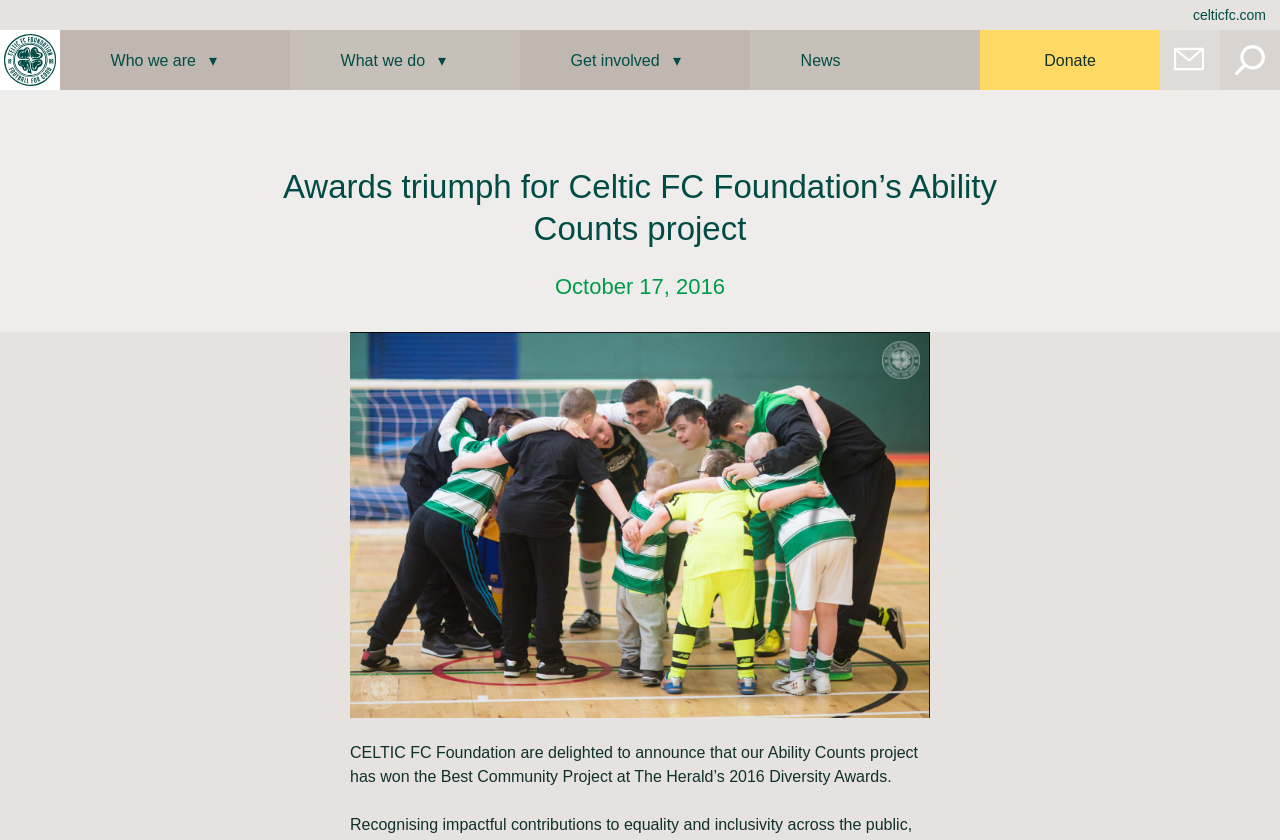Using details from the image, please answer the following question comprehensively:
What is the name of the project that won an award?

I found the answer by reading the main content of the webpage, which mentions that the Ability Counts project has won the Best Community Project at The Herald’s 2016 Diversity Awards.